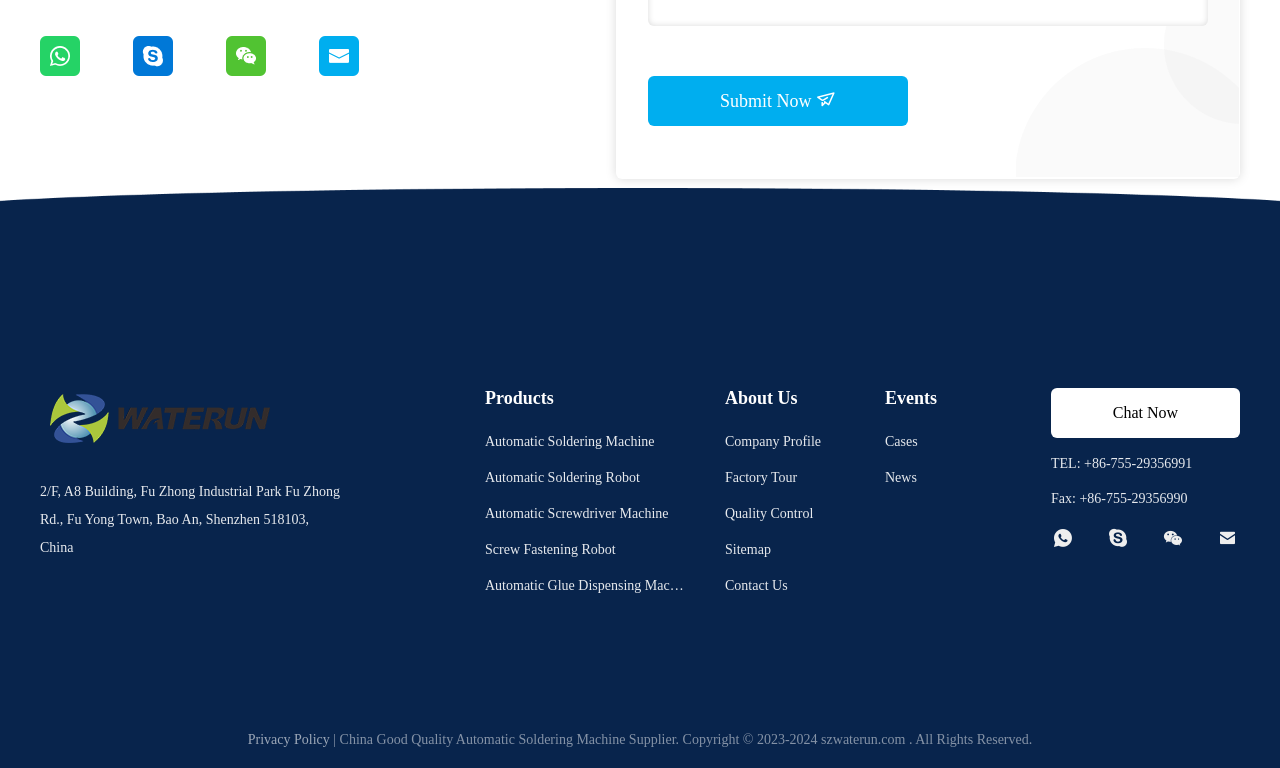Specify the bounding box coordinates of the area that needs to be clicked to achieve the following instruction: "Contact Us through email".

[0.249, 0.082, 0.32, 0.103]